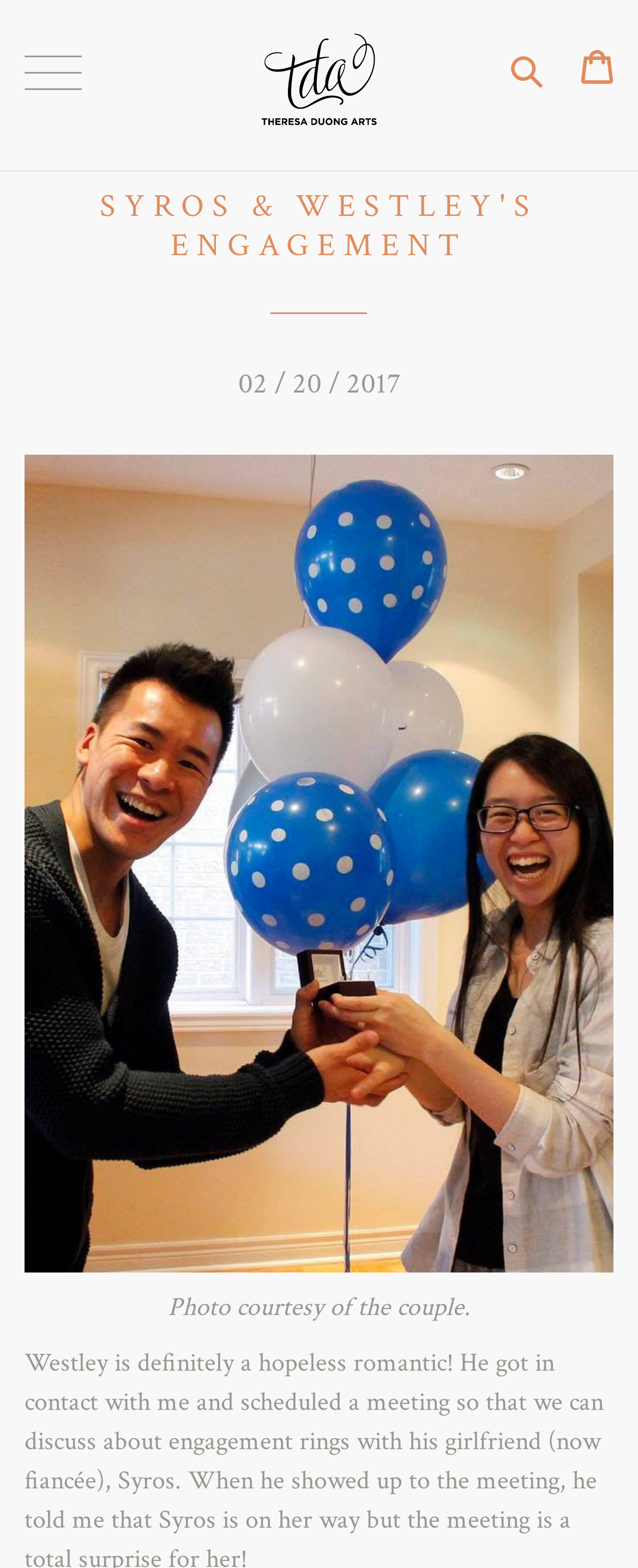Given the element description: "parent_node: Translation missing: en.layout.navigation.menu", predict the bounding box coordinates of this UI element. The coordinates must be four float numbers between 0 and 1, given as [left, top, right, bottom].

[0.038, 0.025, 0.131, 0.066]